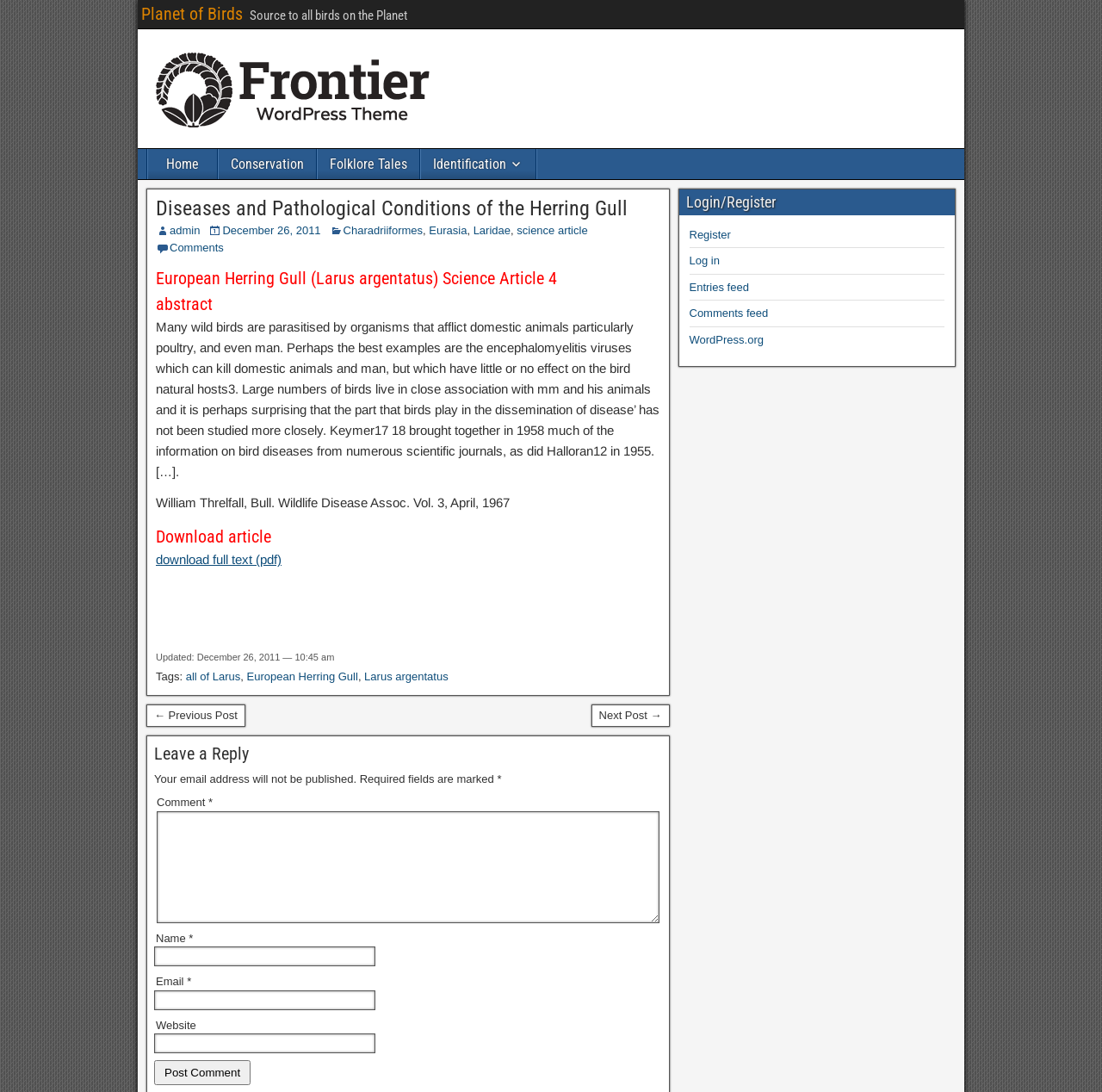Generate the text of the webpage's primary heading.

Diseases and Pathological Conditions of the Herring Gull